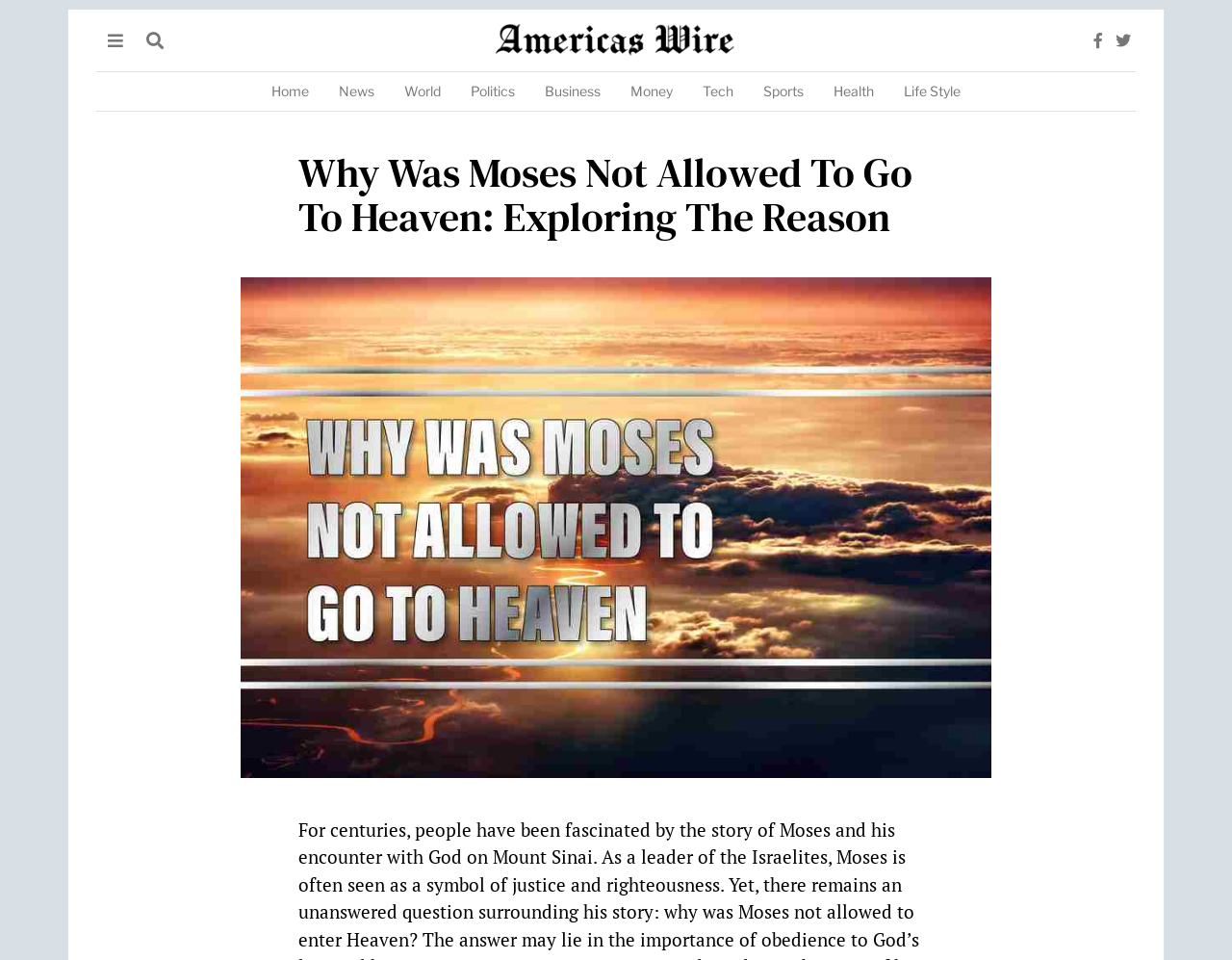Please identify the bounding box coordinates of the element on the webpage that should be clicked to follow this instruction: "Read the article title". The bounding box coordinates should be given as four float numbers between 0 and 1, formatted as [left, top, right, bottom].

[0.242, 0.156, 0.758, 0.249]